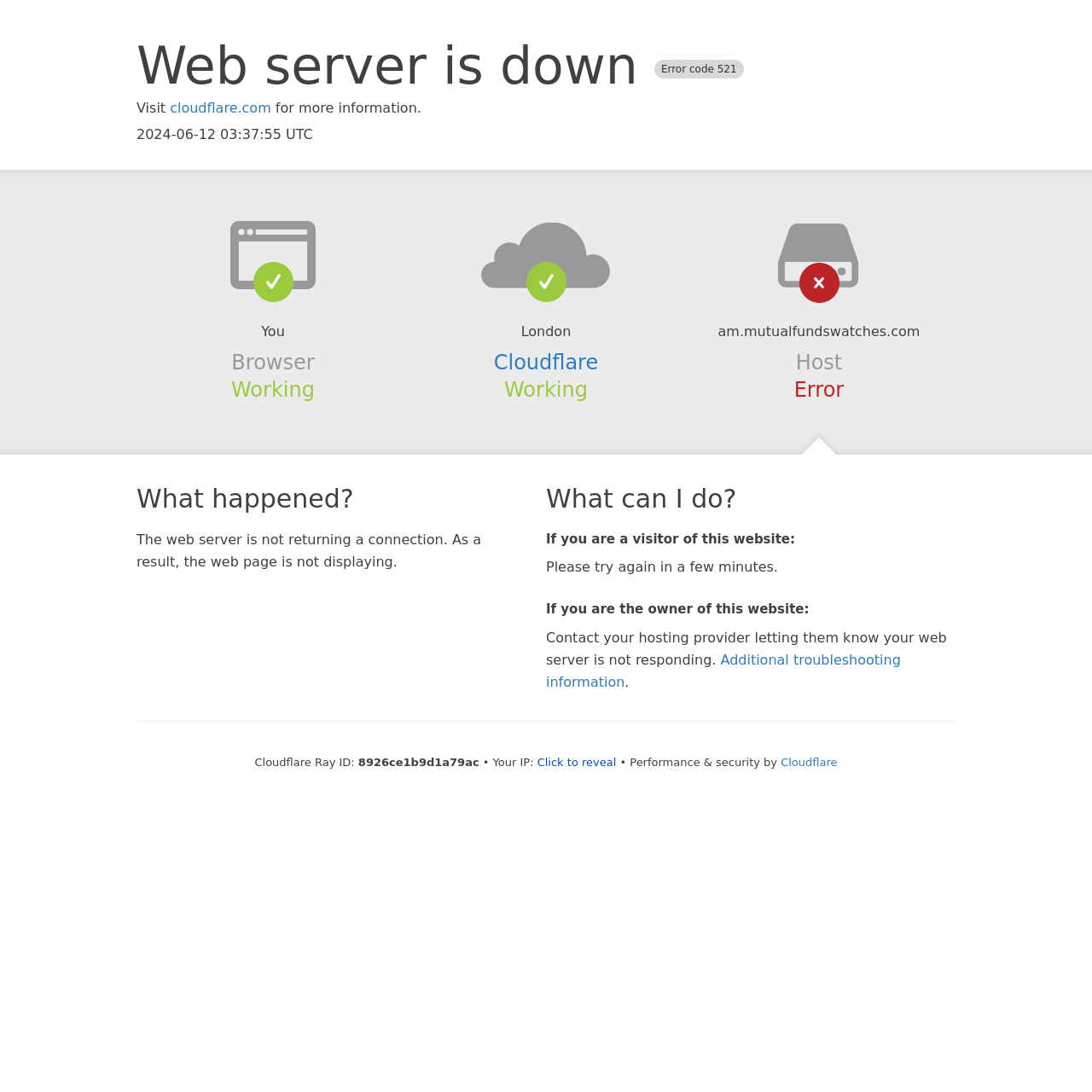Please provide a comprehensive answer to the question based on the screenshot: What should the owner of the website do?

According to the section 'What can I do?' on the webpage, if the owner of the website is experiencing issues, they should contact their hosting provider to let them know that their web server is not responding.